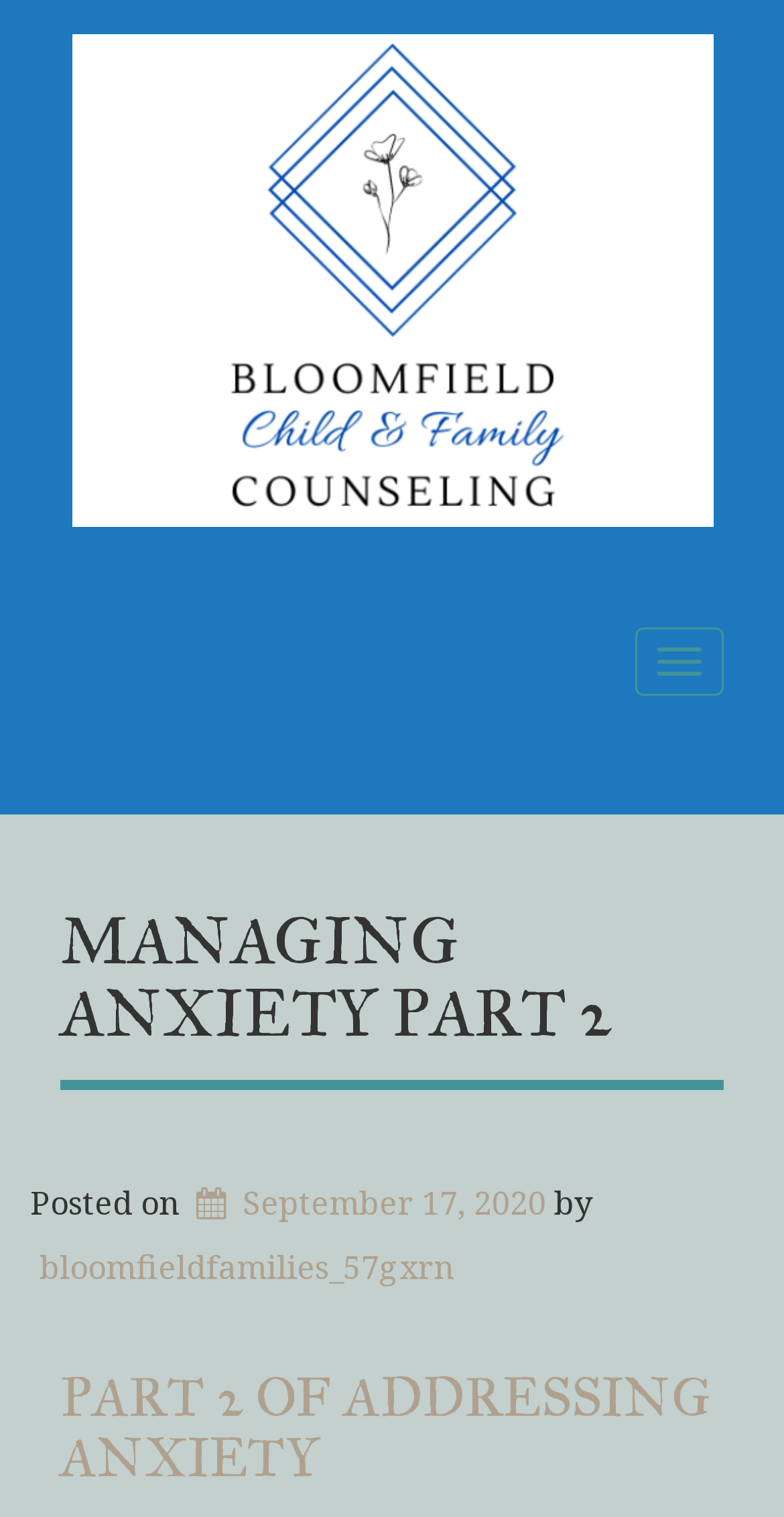What is the bounding box coordinate of the navigation toggle button?
Refer to the image and answer the question using a single word or phrase.

[0.81, 0.413, 0.923, 0.458]